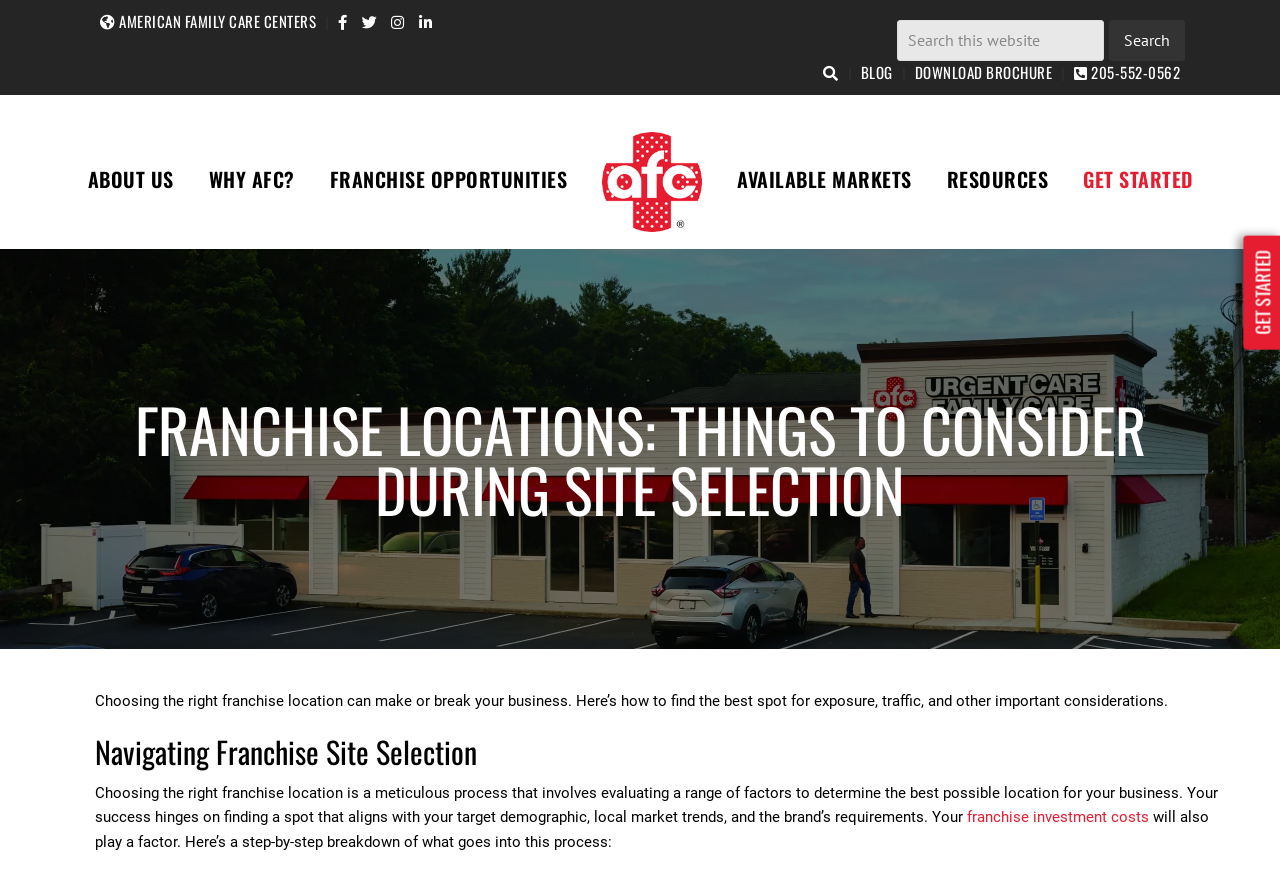Specify the bounding box coordinates for the region that must be clicked to perform the given instruction: "Share the post on X".

None